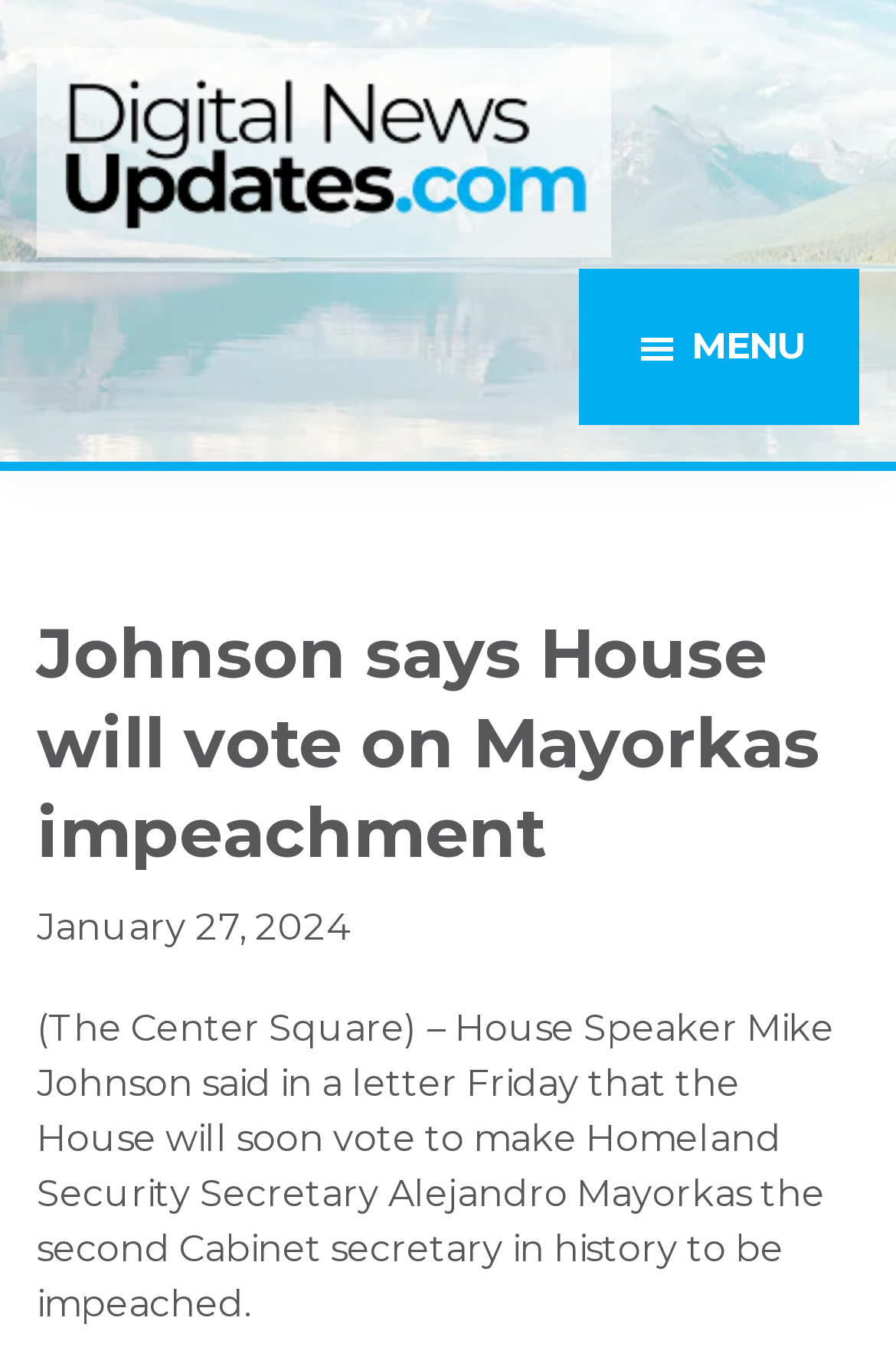Summarize the webpage in an elaborate manner.

The webpage appears to be a news article page. At the top-left corner, there are two links, "Skip to main content" and "Skip to primary sidebar", which are likely navigation aids for accessibility purposes. 

Below these links, there is a prominent link "Digital News Updates" with an accompanying image, situated at the top-center of the page. The image is slightly larger than the link text.

On the top-right side, there is a button with a menu icon, which is not currently pressed or expanded. When expanded, it reveals a header section containing the title of the news article, "Johnson says House will vote on Mayorkas impeachment", which is also the title of the webpage. 

Below the title, there is a time element showing the date "January 27, 2024". Following the title and date, there is a paragraph of text that summarizes the news article, stating that House Speaker Mike Johnson announced that the House will soon vote to impeach Homeland Security Secretary Alejandro Mayorkas.